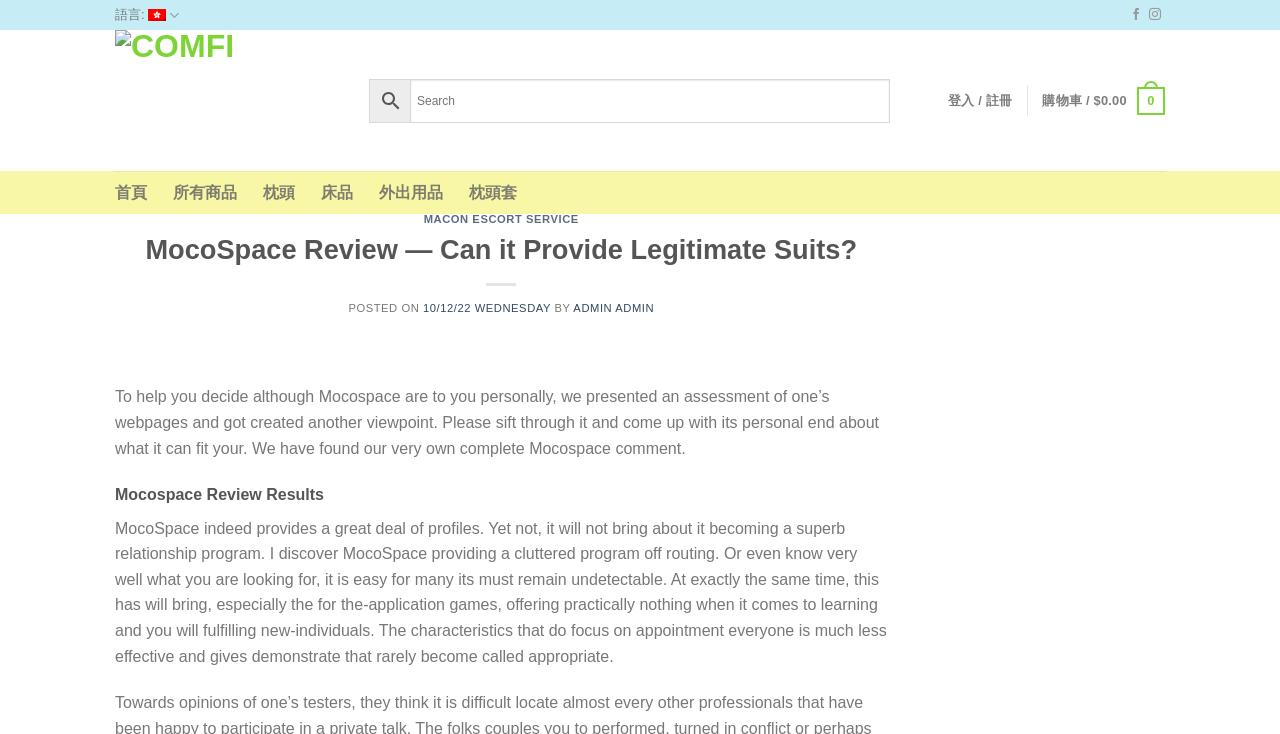Please identify the bounding box coordinates of the element that needs to be clicked to perform the following instruction: "Switch to Chinese language".

[0.09, 0.0, 0.14, 0.042]